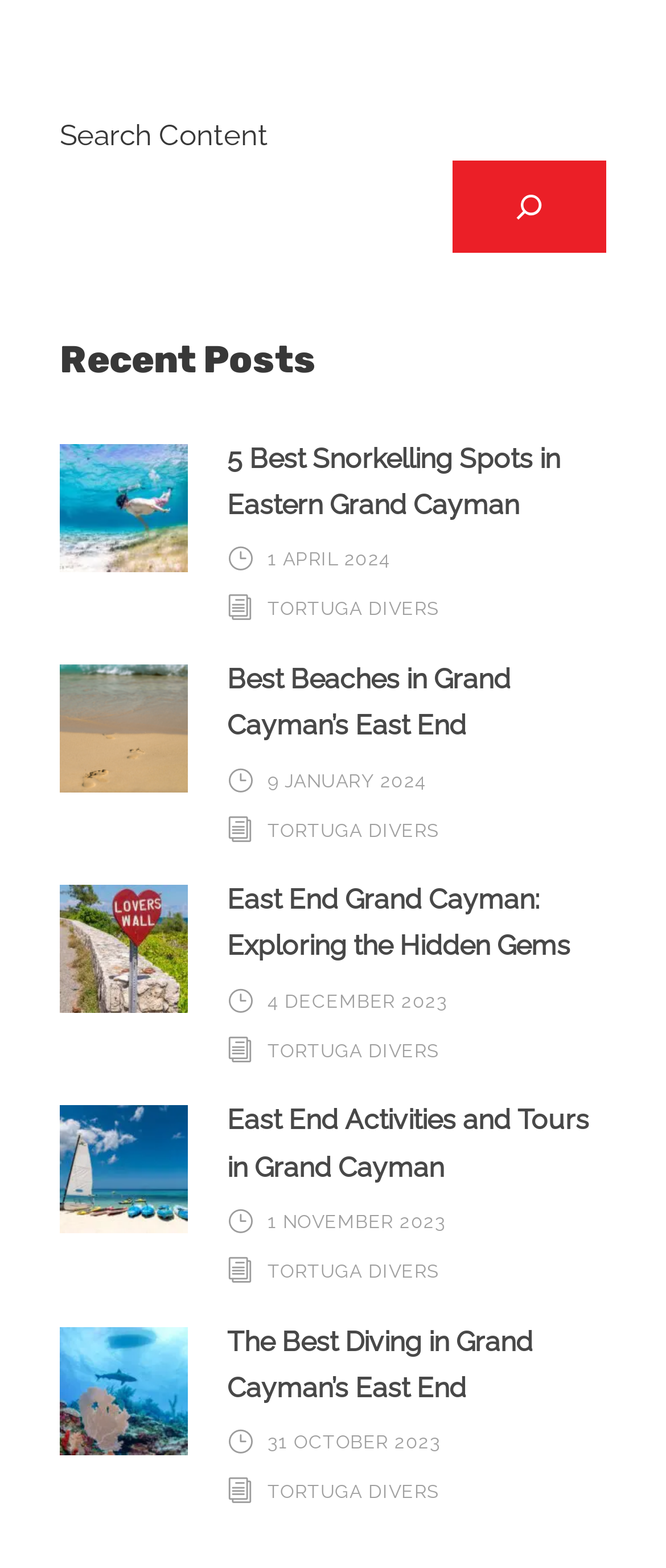Identify the bounding box coordinates for the element you need to click to achieve the following task: "Click on 'TORTUGA DIVERS'". Provide the bounding box coordinates as four float numbers between 0 and 1, in the form [left, top, right, bottom].

[0.401, 0.382, 0.66, 0.396]